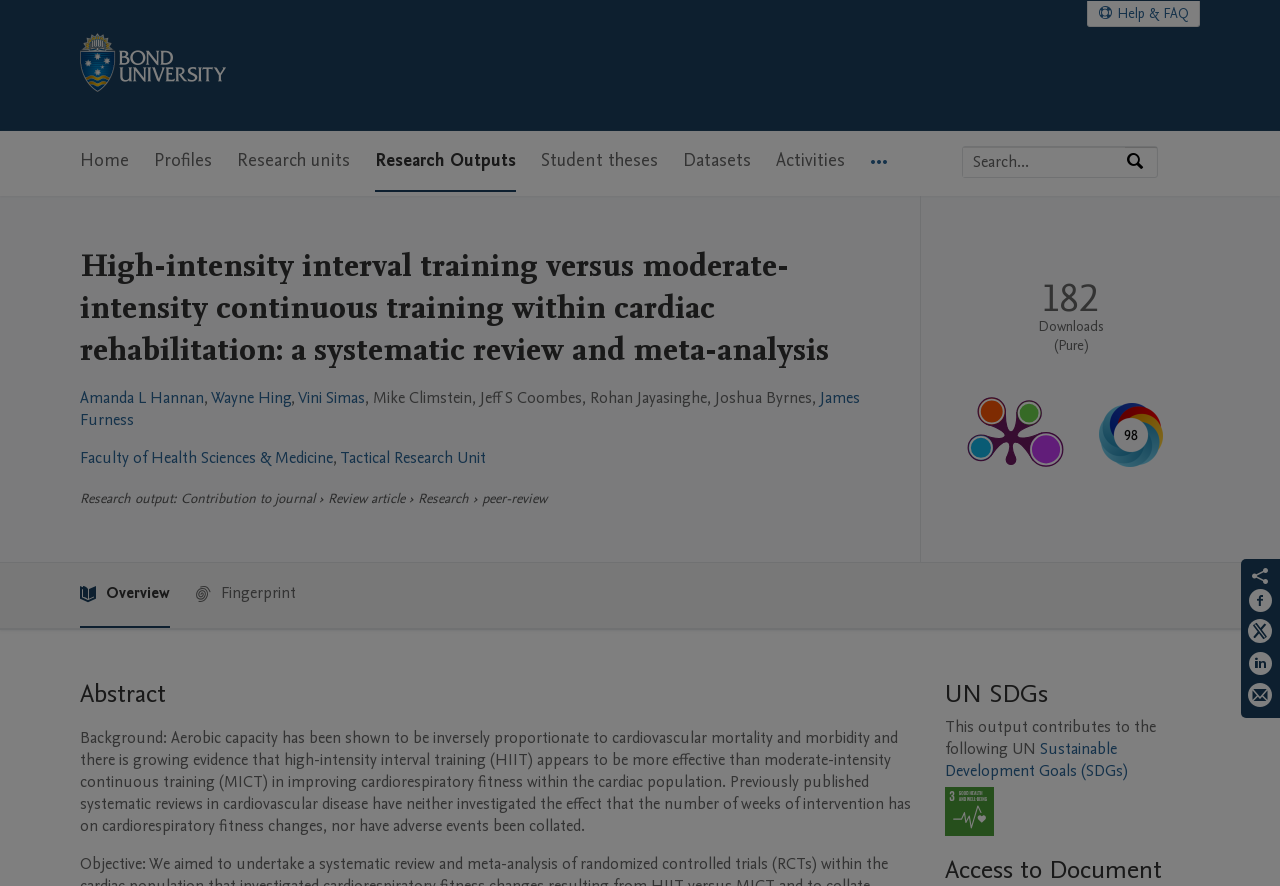Offer a meticulous caption that includes all visible features of the webpage.

This webpage is a research portal page from Bond University, displaying a specific research output titled "High-intensity interval training versus moderate-intensity continuous training within cardiac rehabilitation: a systematic review and meta-analysis". 

At the top left corner, there is a Bond University Research Portal logo, accompanied by a link to the portal's home page. On the top right corner, there are links to "Help & FAQ" and a search bar with a placeholder text "Search by expertise, name or affiliation". 

Below the search bar, there is a main navigation menu with eight menu items: "Home", "Profiles", "Research units", "Research Outputs", "Student theses", "Datasets", "Activities", and "More navigation options". 

The main content of the page is divided into several sections. The first section displays the title of the research output, followed by a list of authors' names, including Amanda L Hannan, Wayne Hing, Vini Simas, and others. 

Below the authors' list, there are links to the faculties and research units associated with the output, including "Faculty of Health Sciences & Medicine" and "Tactical Research Unit". 

The next section is labeled "Research output" and provides information about the type of contribution, which is a review article. 

Following this section, there is a "Publication metrics" section, which displays the total downloads for the work, with a count of 182. There are also links to "PlumX Metrics Detail Page" and an article with an altmetric score of 98. 

The "Abstract" section provides a brief summary of the research, discussing the effectiveness of high-intensity interval training versus moderate-intensity continuous training in improving cardiorespiratory fitness within the cardiac population. 

The "UN SDGs" section indicates that this research output contributes to the United Nations Sustainable Development Goal 3, "Good Health and Well-being". 

Finally, at the bottom right corner, there are social media links to share the research output on Facebook, Twitter, LinkedIn, and by email.